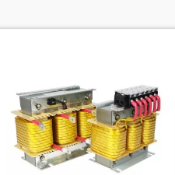Please use the details from the image to answer the following question comprehensively:
What is the material of the coils' insulation?

The reactors are constructed with cylindrical coils wrapped in yellow insulation, which showcases their robust design aimed at enhancing energy efficiency in electrical systems.